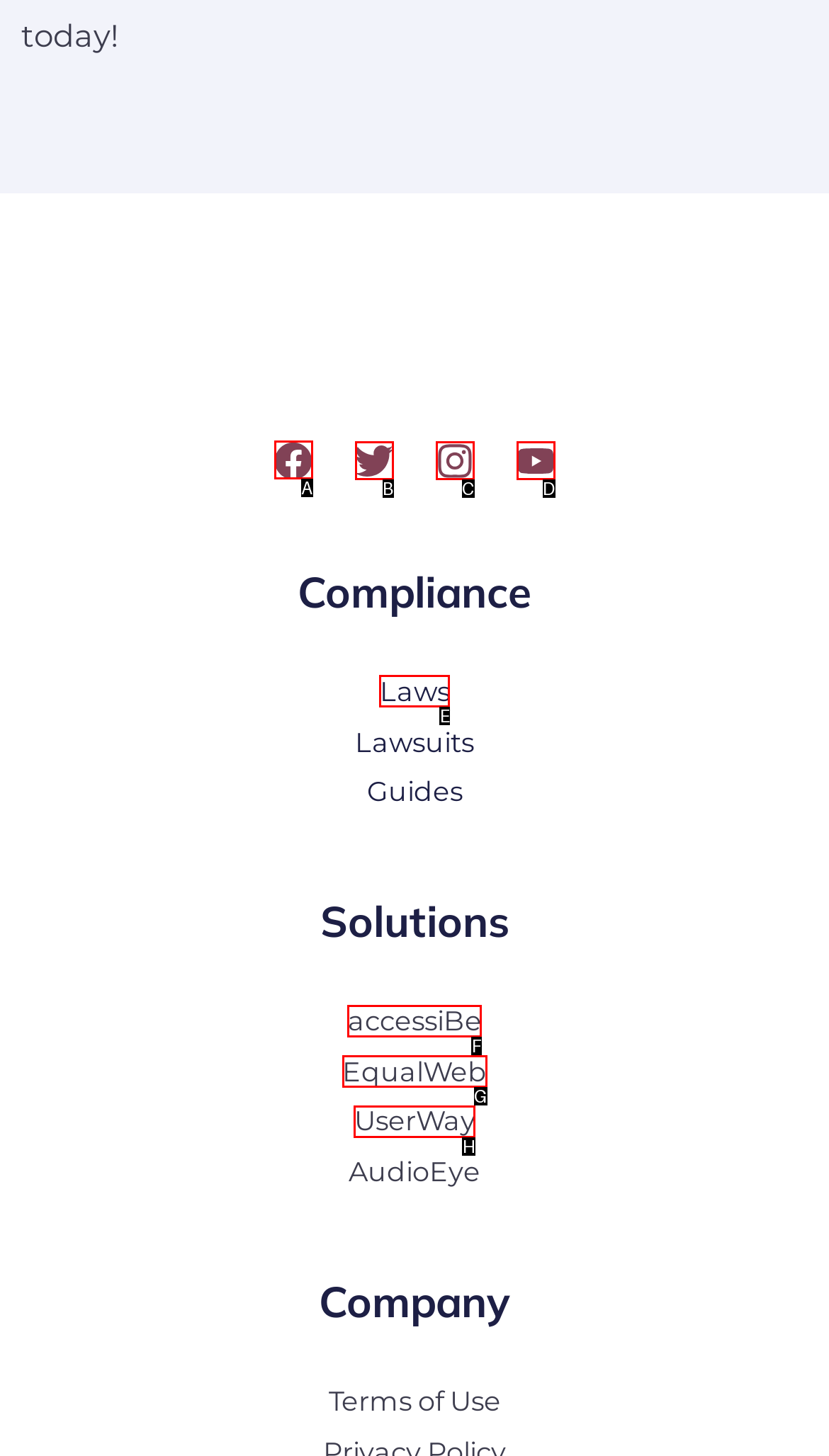Tell me which one HTML element I should click to complete the following task: Explore Loan Products Answer with the option's letter from the given choices directly.

None